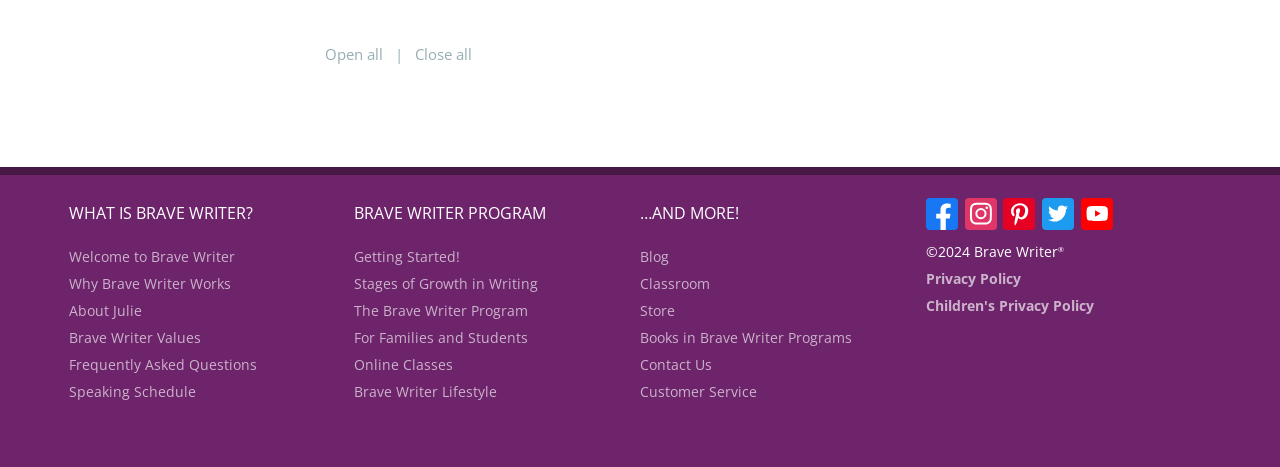Please find the bounding box for the UI element described by: "Puppies@sunpaws.com".

None